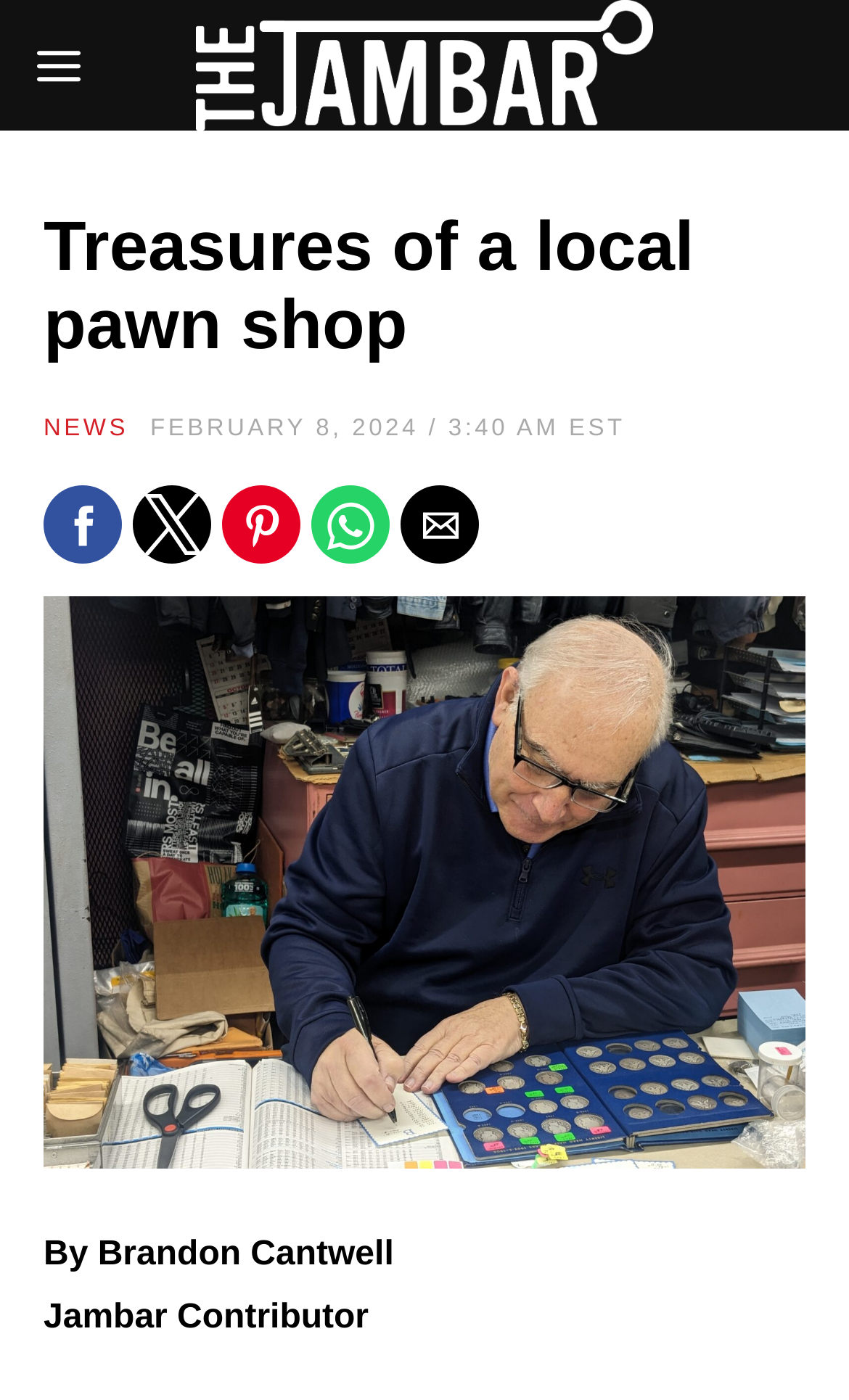Given the element description News, specify the bounding box coordinates of the corresponding UI element in the format (top-left x, top-left y, bottom-right x, bottom-right y). All values must be between 0 and 1.

[0.051, 0.297, 0.151, 0.316]